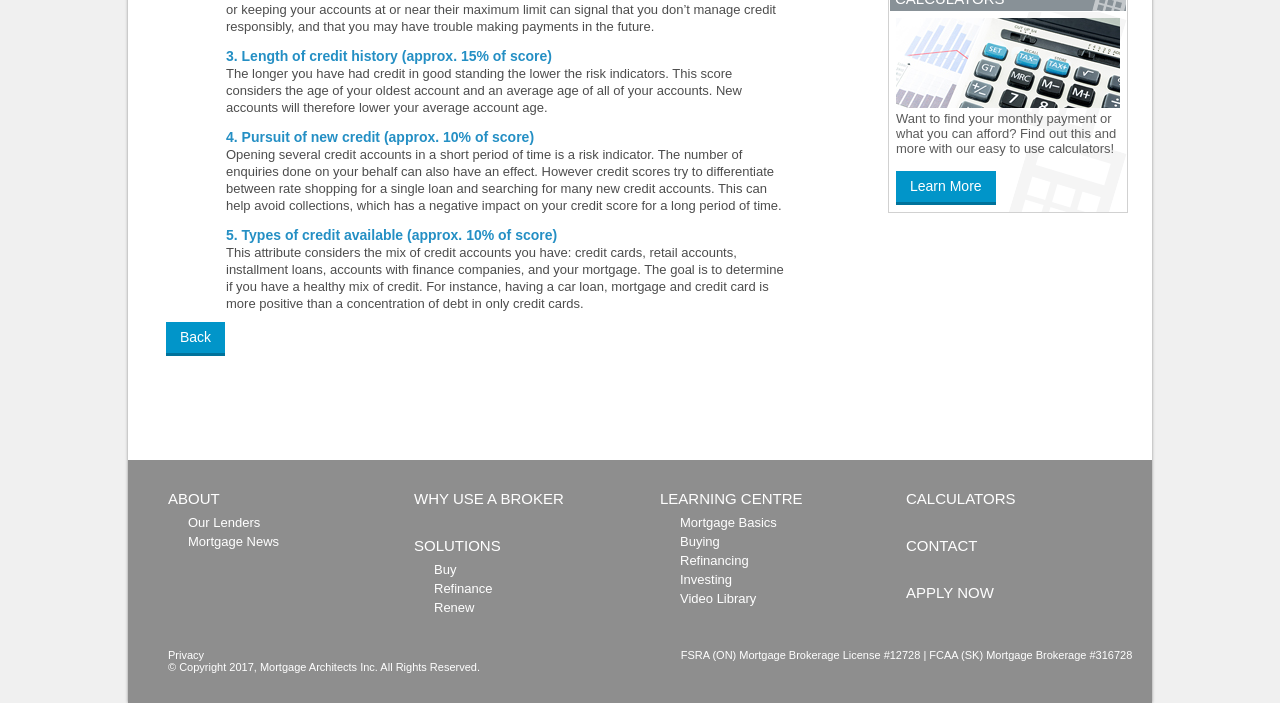Determine the bounding box coordinates for the element that should be clicked to follow this instruction: "Apply now". The coordinates should be given as four float numbers between 0 and 1, in the format [left, top, right, bottom].

[0.708, 0.83, 0.776, 0.854]